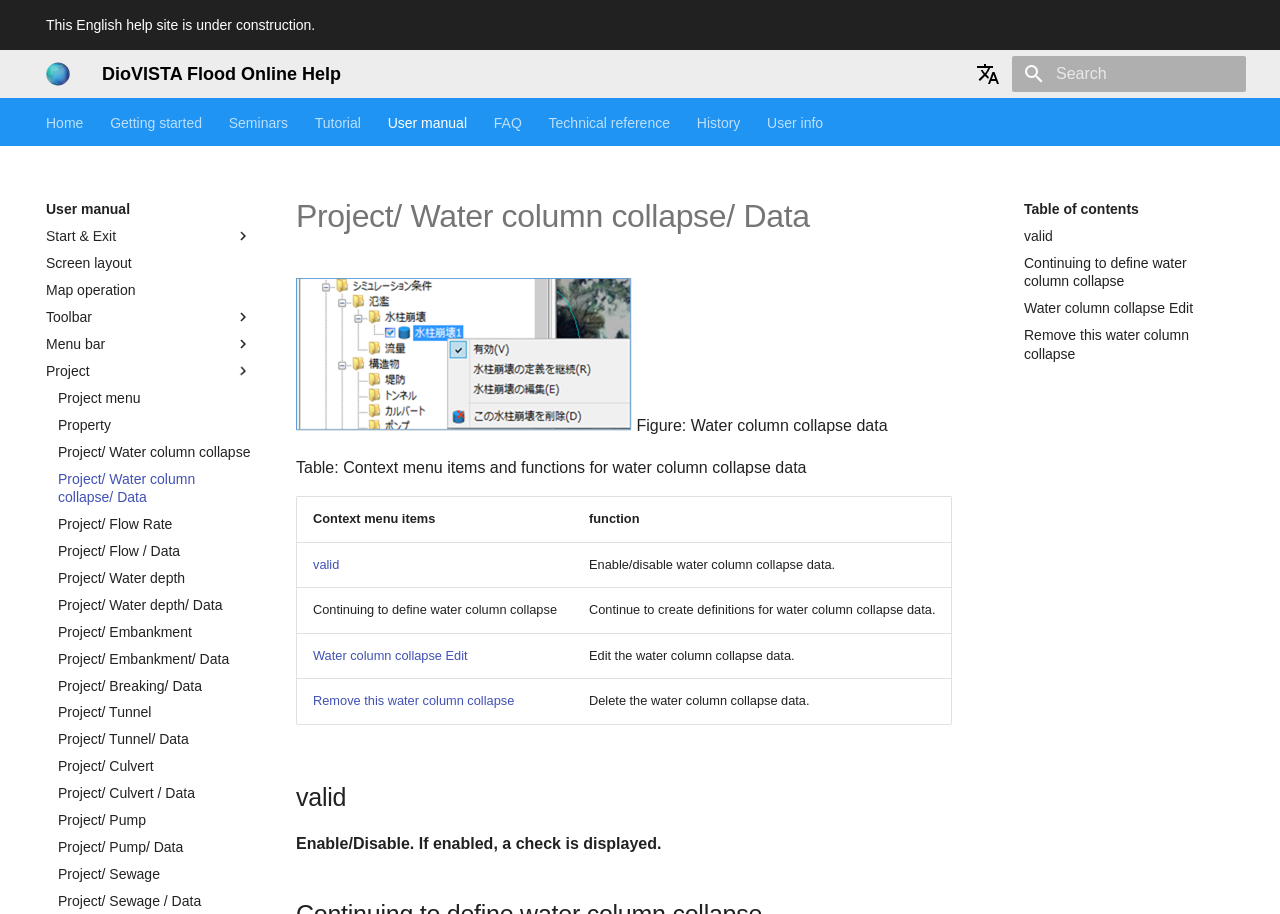Provide a brief response to the question below using one word or phrase:
How many columns are in the table?

2